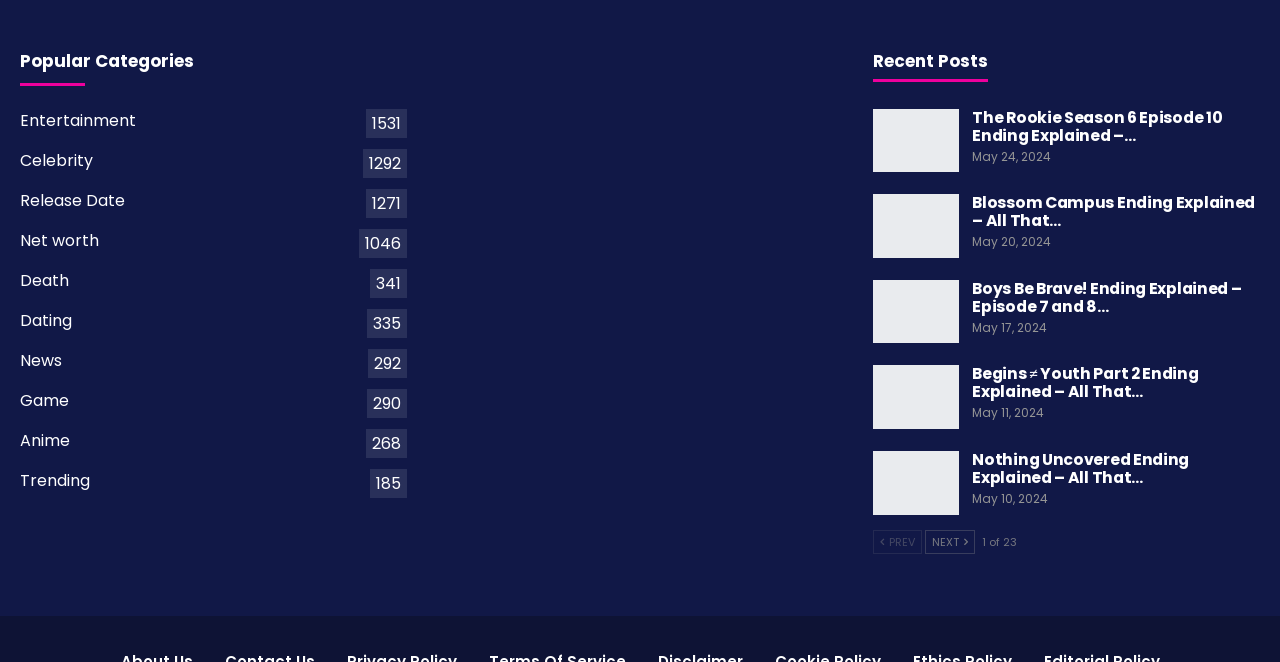Locate the bounding box coordinates of the UI element described by: "Prev". The bounding box coordinates should consist of four float numbers between 0 and 1, i.e., [left, top, right, bottom].

[0.682, 0.8, 0.721, 0.836]